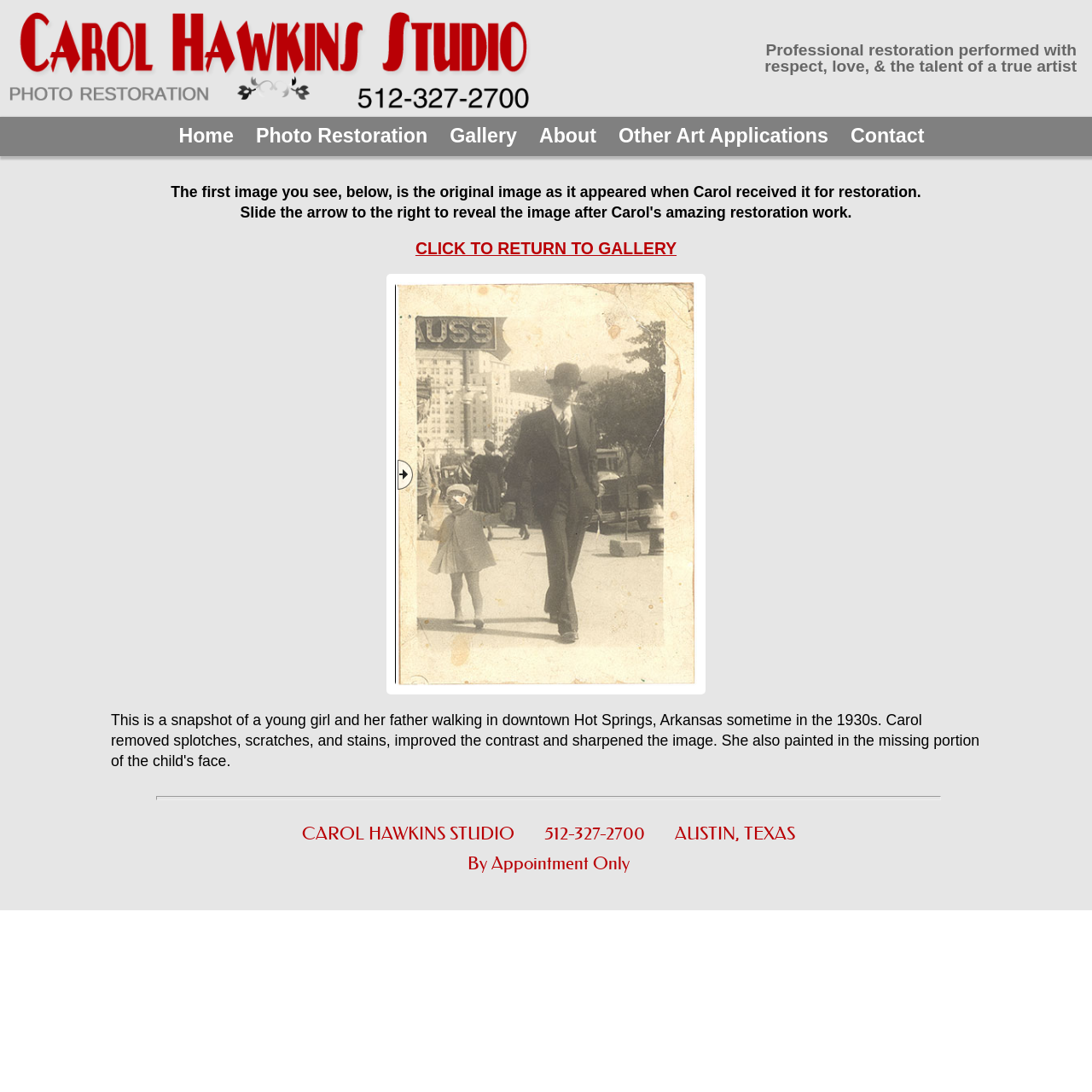Please respond to the question using a single word or phrase:
What is the navigation menu item after 'Photo Restoration'?

Gallery